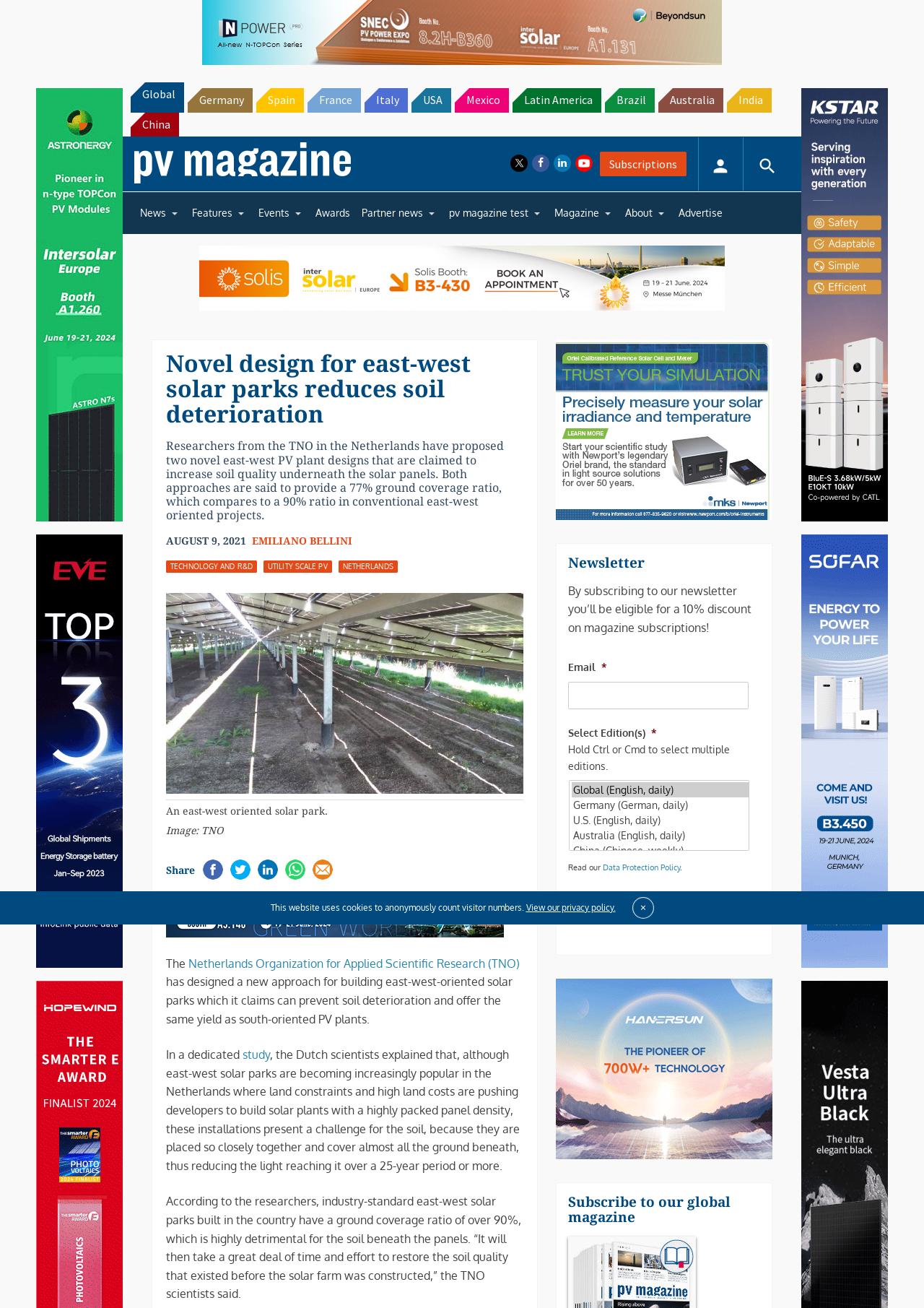What is the ground coverage ratio of conventional east-west oriented projects? Examine the screenshot and reply using just one word or a brief phrase.

90%